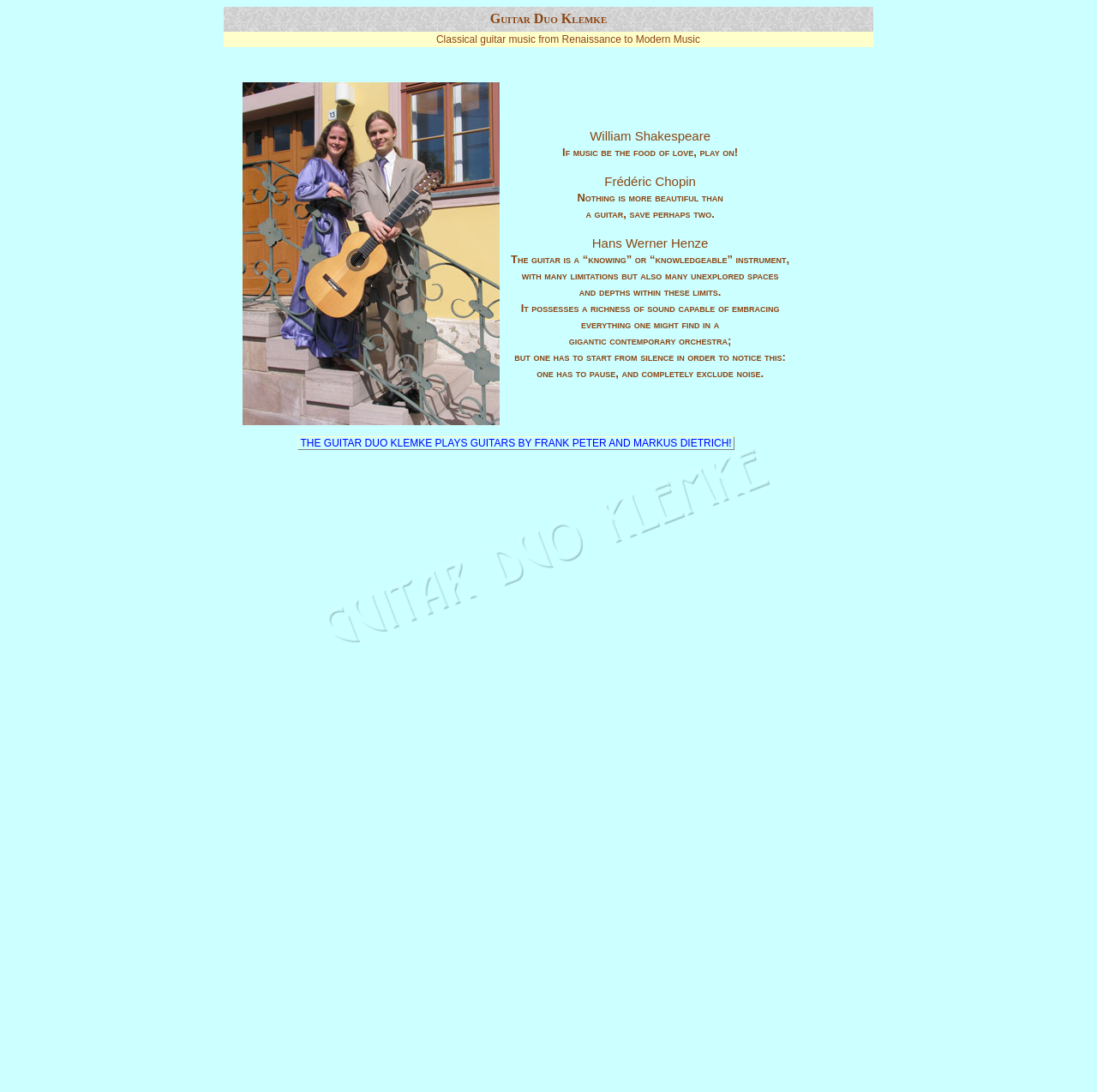Who are the guitar makers mentioned?
Based on the image, answer the question with a single word or brief phrase.

Frank Peter and Markus Dietrich